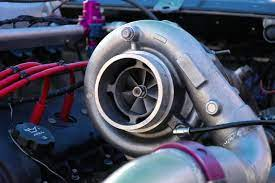What is the benefit of turbochargers in high-performance vehicles?
Using the image as a reference, answer with just one word or a short phrase.

Boost horsepower